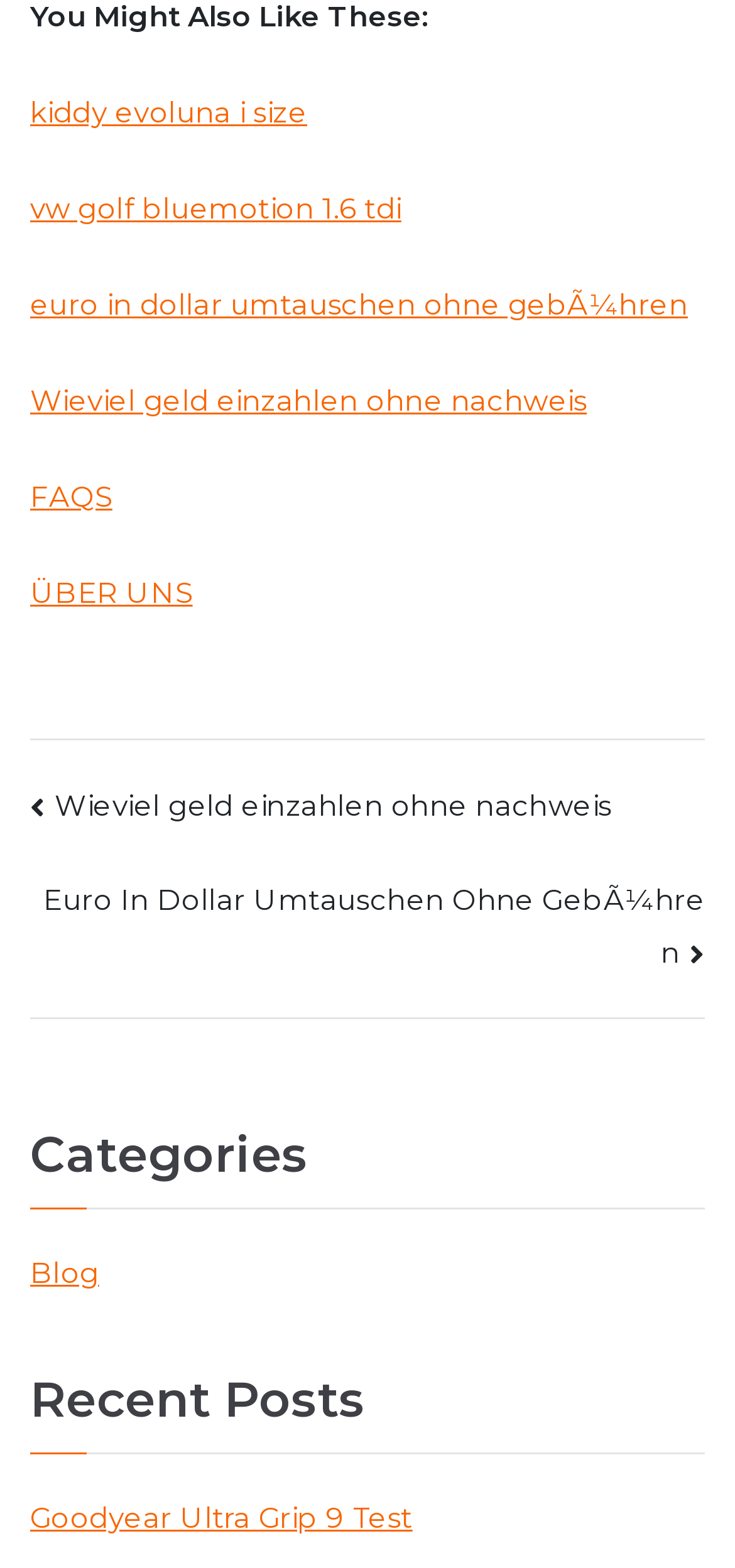Provide a brief response to the question using a single word or phrase: 
What is the first link on the webpage?

kiddy evoluna i size